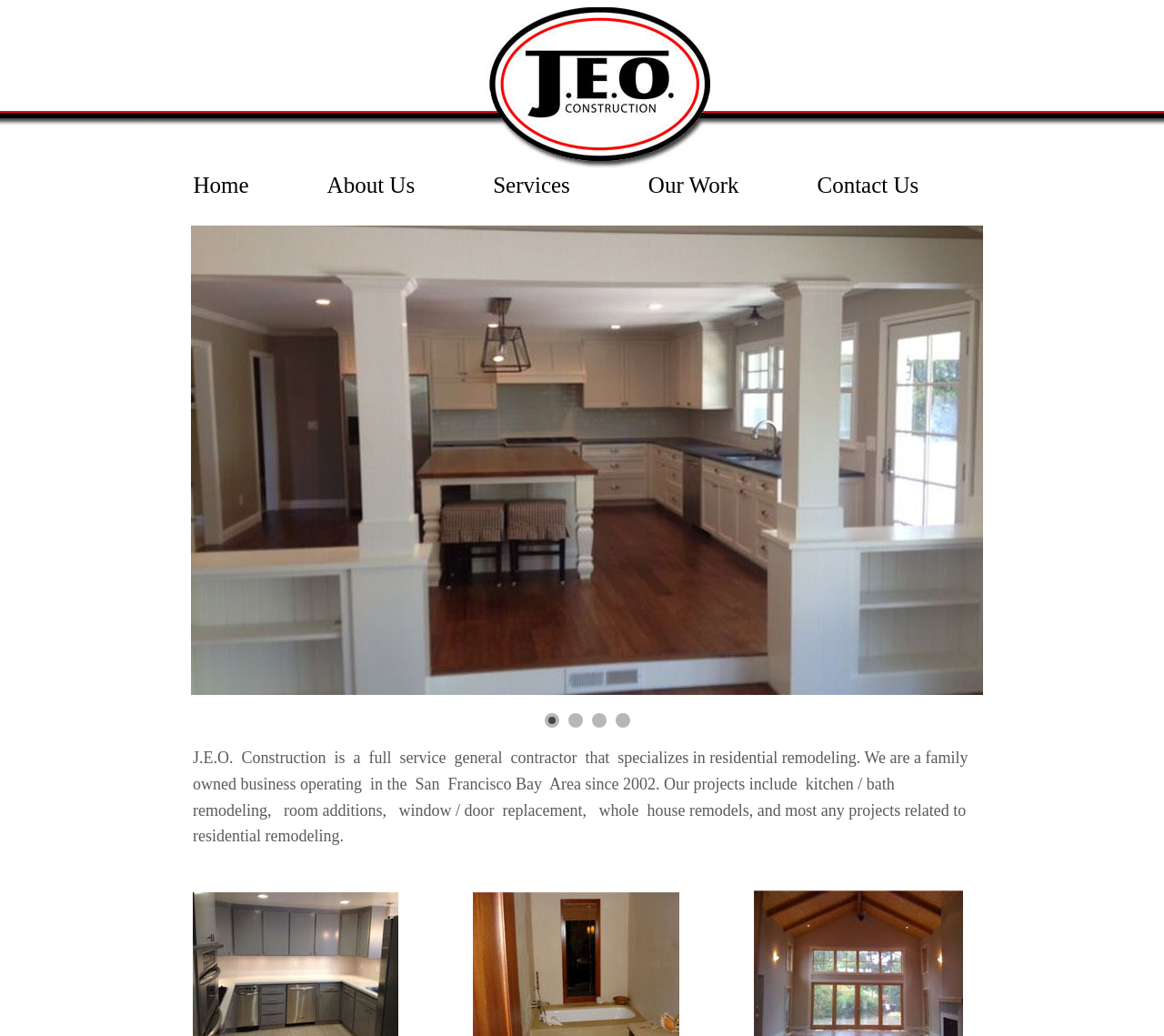Using the provided element description: "Our Work", identify the bounding box coordinates. The coordinates should be four floats between 0 and 1 in the order [left, top, right, bottom].

[0.505, 0.145, 0.65, 0.207]